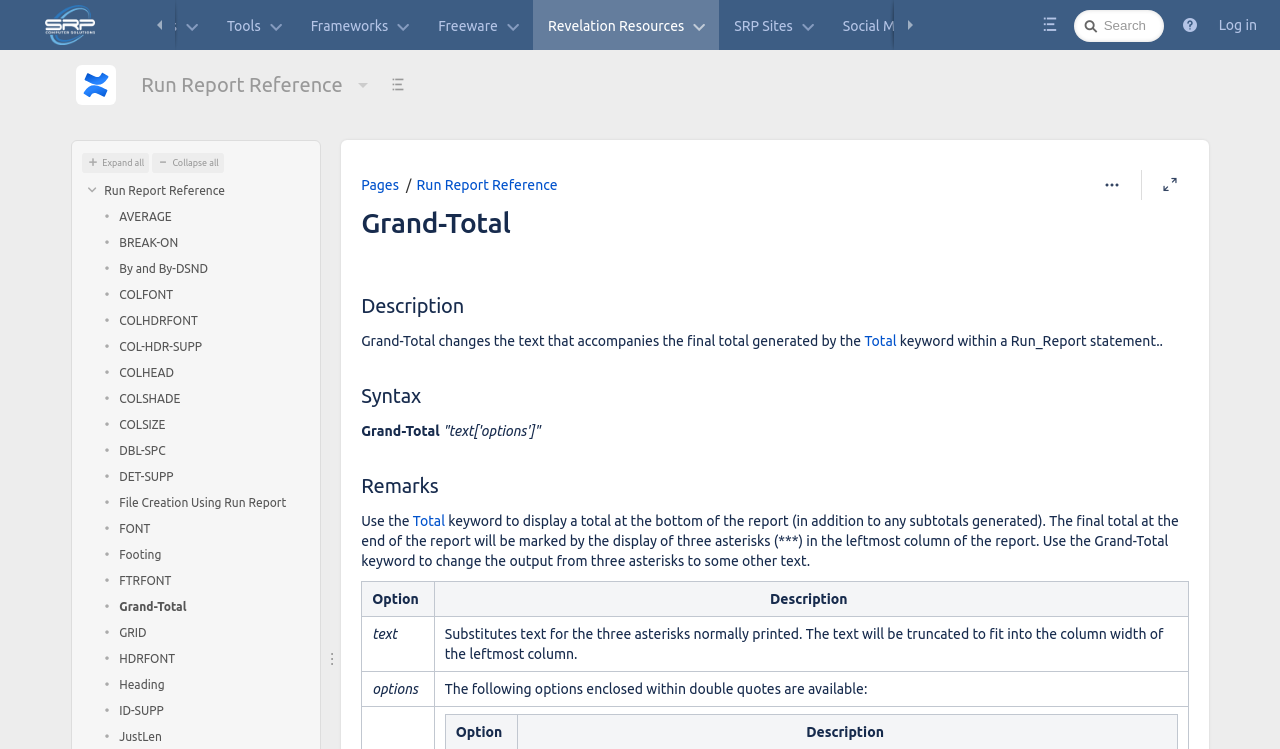Please pinpoint the bounding box coordinates for the region I should click to adhere to this instruction: "Click on the 'Run Report Reference' link".

[0.103, 0.087, 0.299, 0.14]